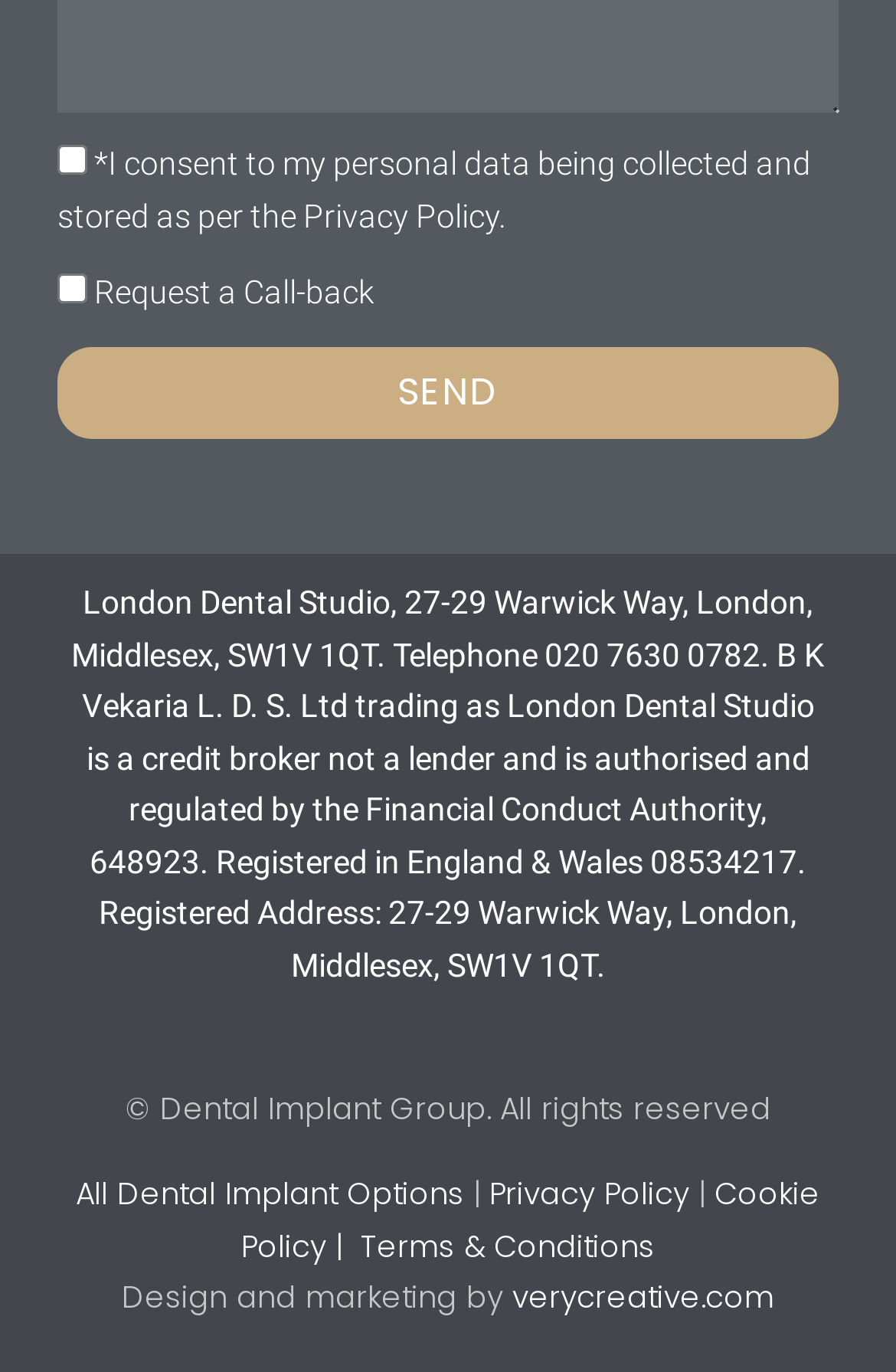From the webpage screenshot, predict the bounding box of the UI element that matches this description: "All Dental Implant Options".

[0.085, 0.854, 0.518, 0.886]